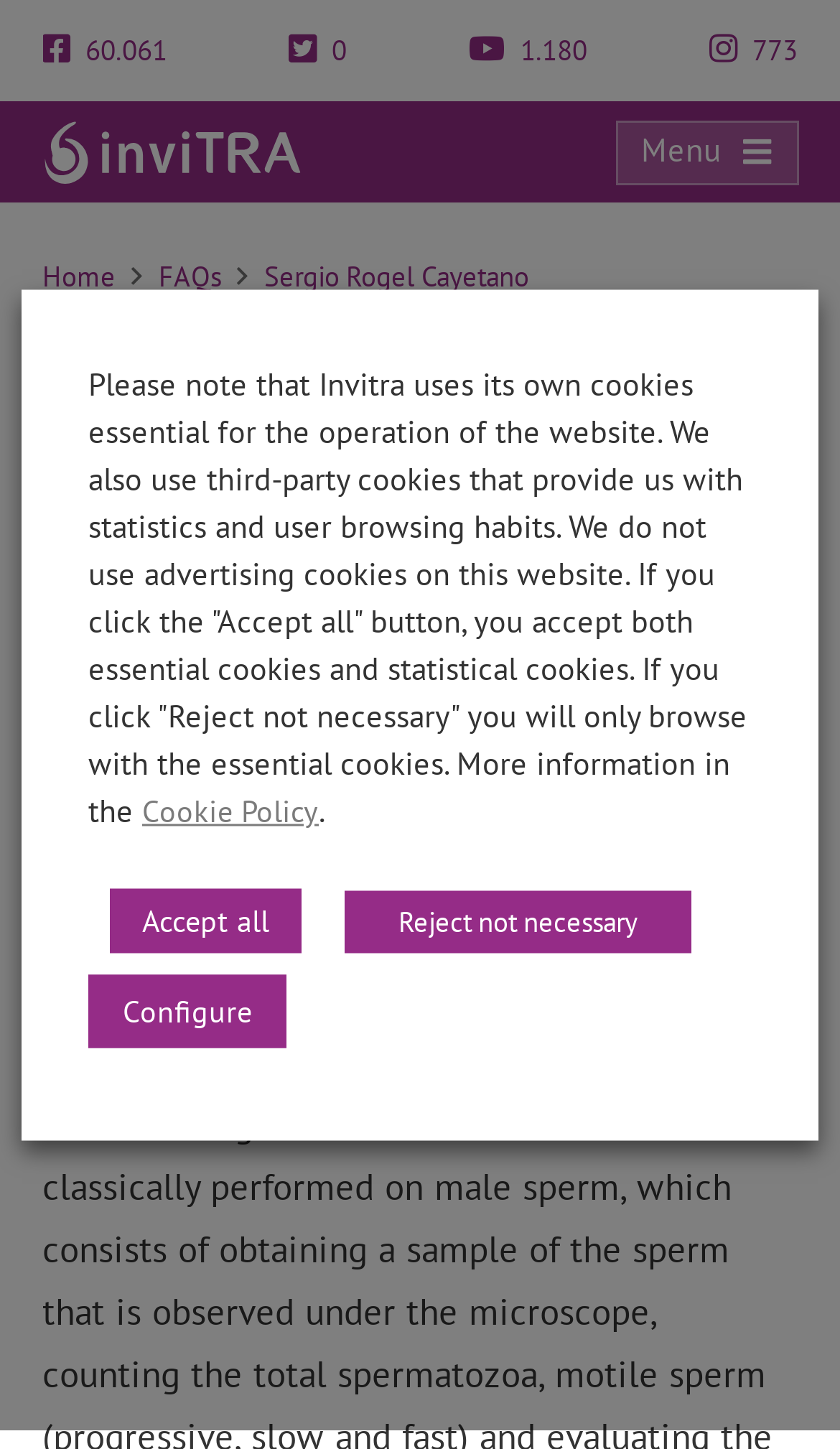Please give a succinct answer using a single word or phrase:
How many links are there in the top navigation menu?

4